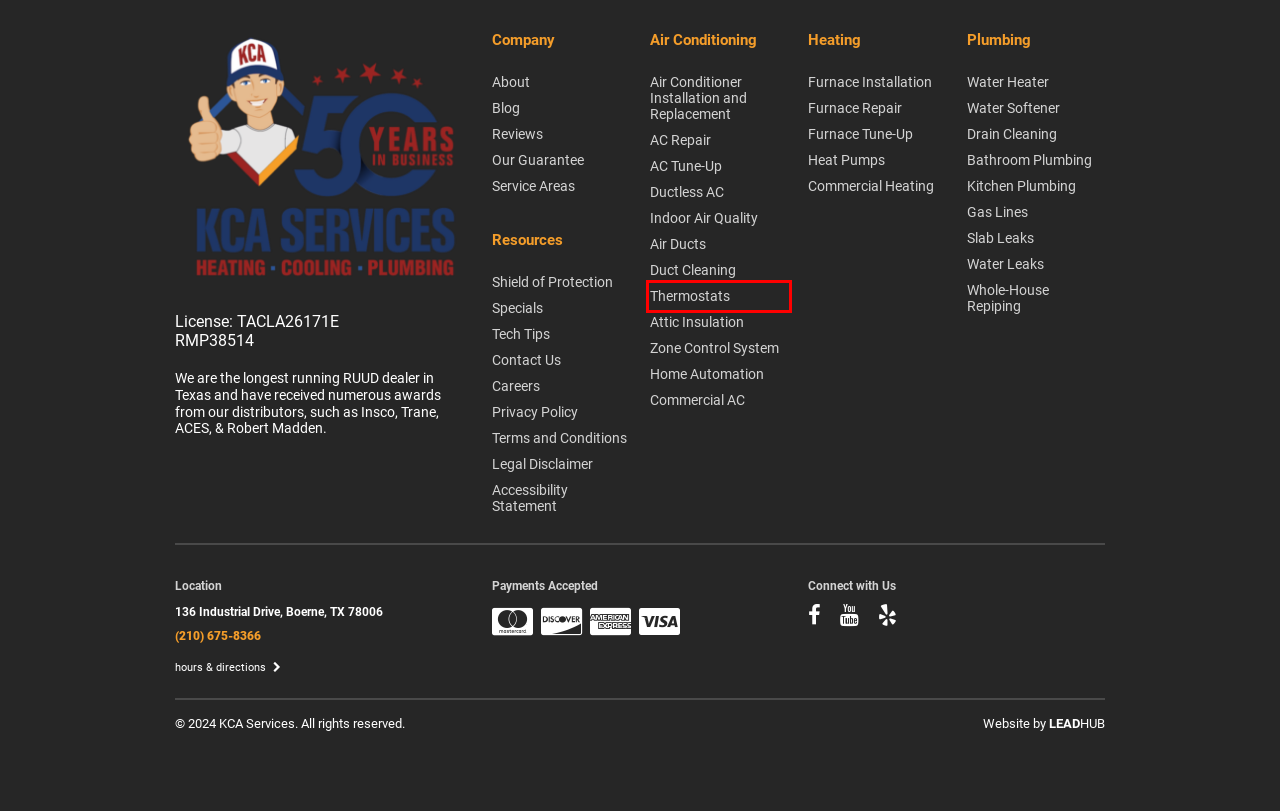You have a screenshot of a webpage with a red bounding box highlighting a UI element. Your task is to select the best webpage description that corresponds to the new webpage after clicking the element. Here are the descriptions:
A. AC Repair Services in Boerne, TX - KCA Services
B. Effective Duct Cleaning in Boerne, TX - KCA Services
C. Ductless AC Specialists in Boerne, TX - KCA Services
D. Privacy Policy - KCA Services
E. Legal Disclaimer - KCA Services
F. Thermostat Services in Boerne, TX - KCA Services
G. Furnace Repair Services in Boerne, TX | KCA Services
H. Furnace Tune-Up in Boerne, Texas - KCA Services

F